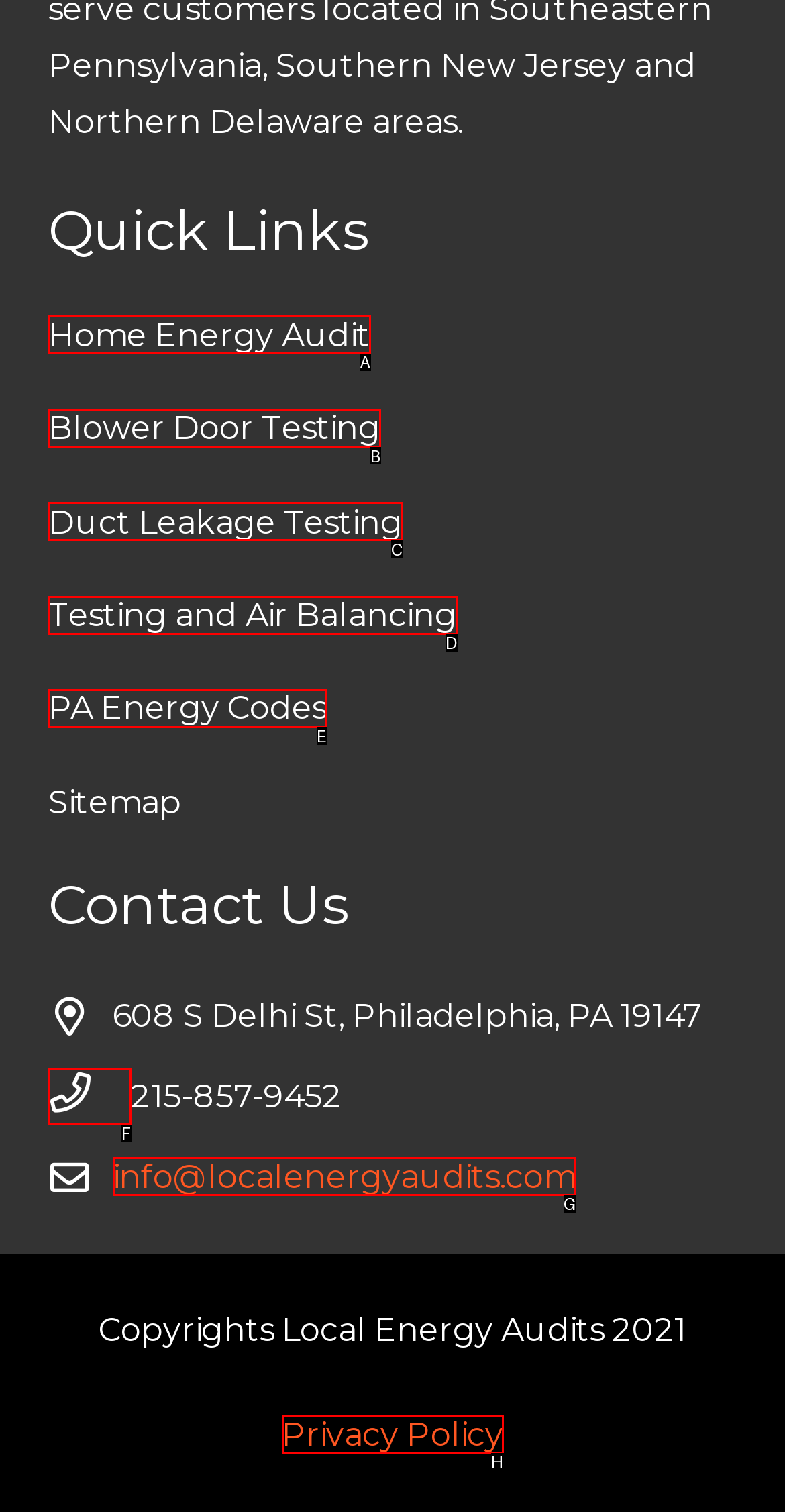Tell me which option I should click to complete the following task: Call 215-857-9452 Answer with the option's letter from the given choices directly.

F